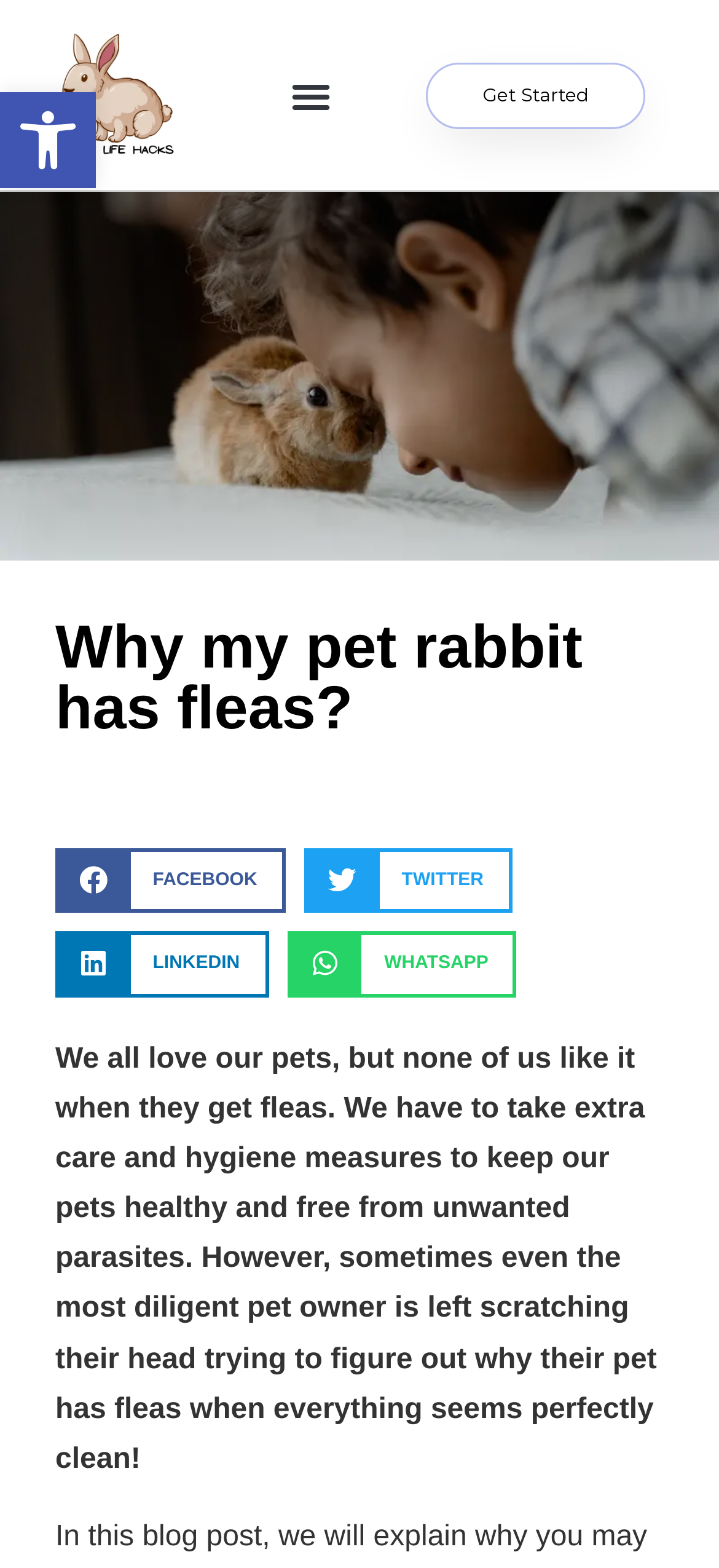What is the topic of the webpage?
We need a detailed and exhaustive answer to the question. Please elaborate.

Based on the heading 'Why my pet rabbit has fleas?' and the content of the webpage, it is clear that the topic of the webpage is related to pet rabbit fleas.